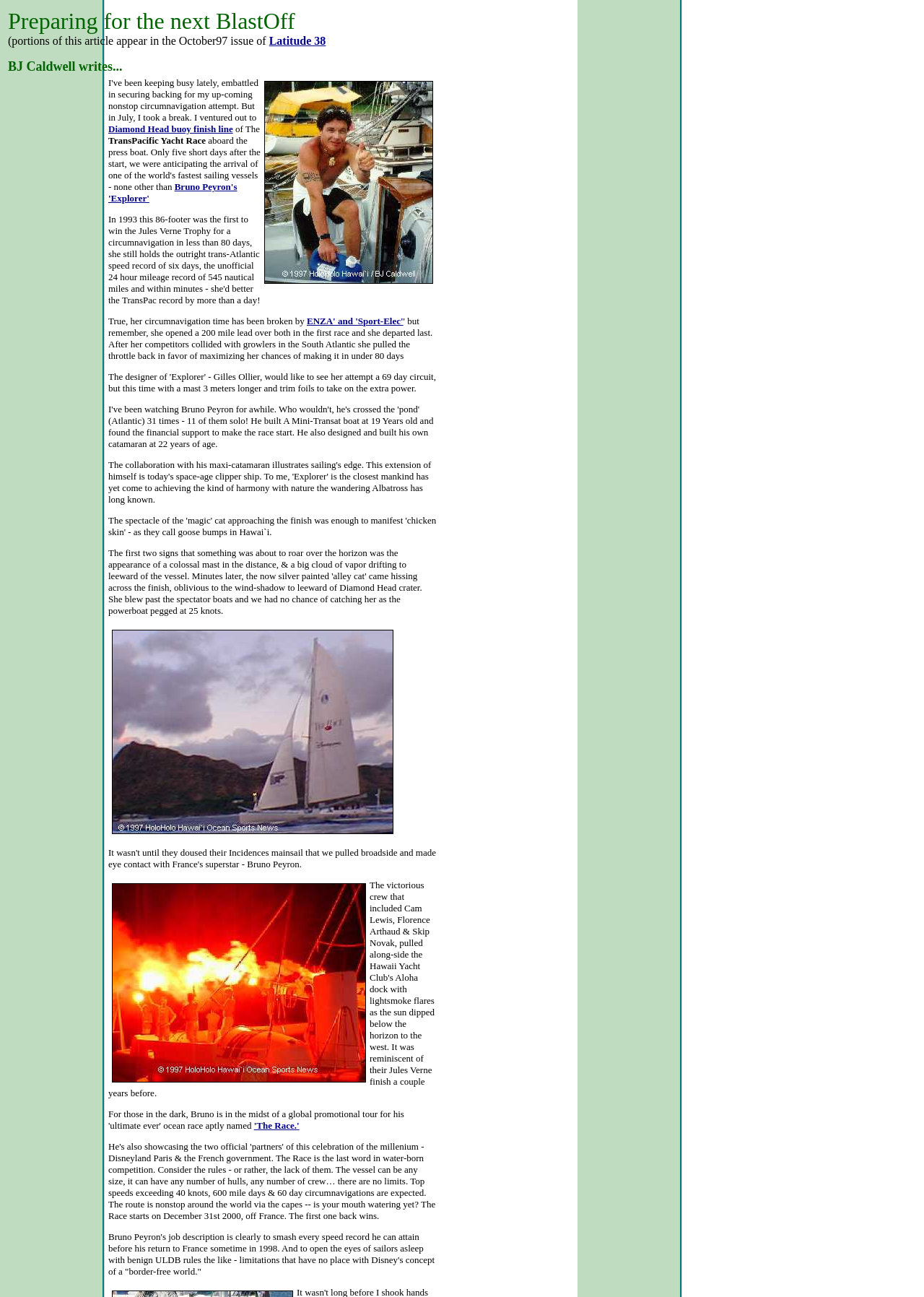Please specify the bounding box coordinates in the format (top-left x, top-left y, bottom-right x, bottom-right y), with values ranging from 0 to 1. Identify the bounding box for the UI component described as follows: Bruno Peyron's 'Explorer'

[0.117, 0.14, 0.257, 0.157]